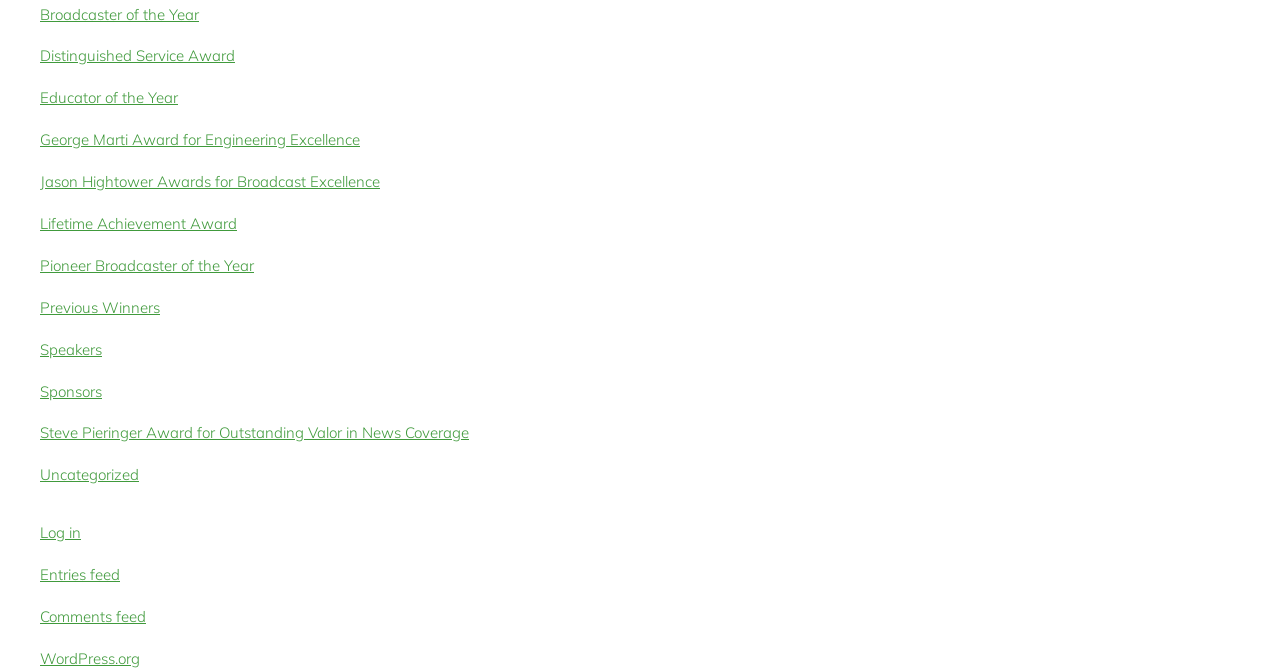Return the bounding box coordinates of the UI element that corresponds to this description: "Pioneer Broadcaster of the Year". The coordinates must be given as four float numbers in the range of 0 and 1, [left, top, right, bottom].

[0.031, 0.382, 0.198, 0.411]